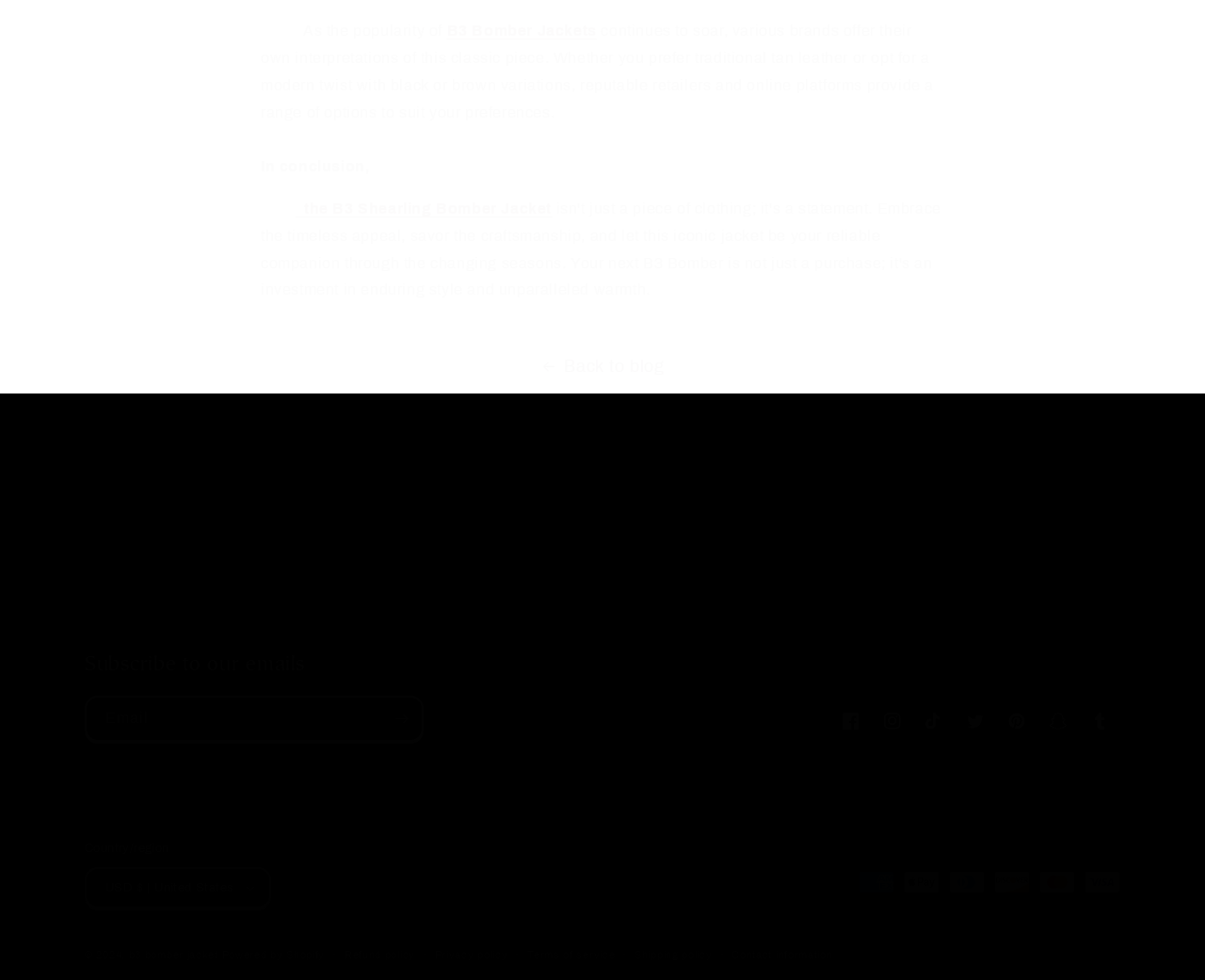What is the country/region currently selected?
Refer to the image and provide a thorough answer to the question.

The button 'USD $ | United States' is expanded, indicating that the country/region currently selected is the United States.